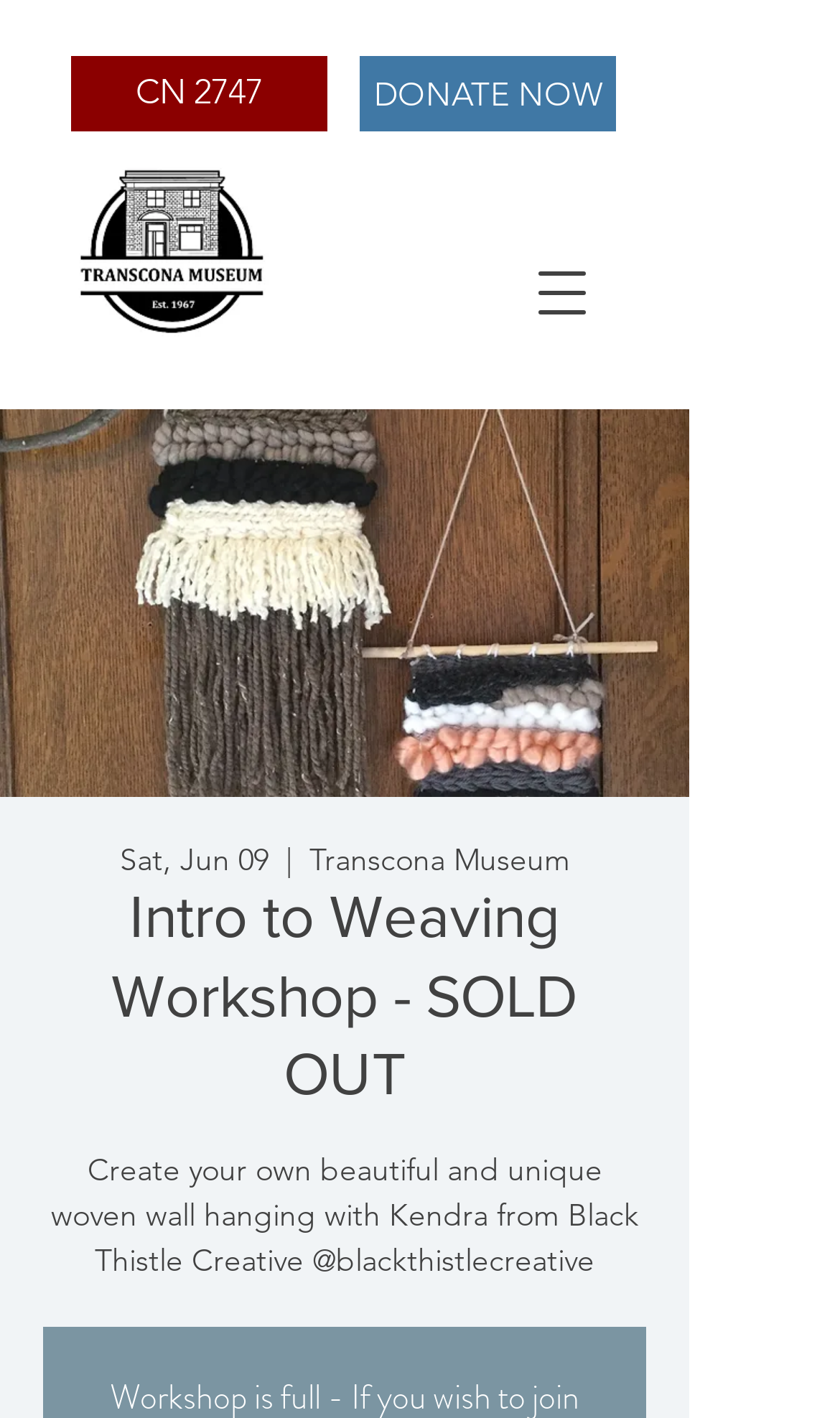Find the bounding box coordinates corresponding to the UI element with the description: "DONATE NOW". The coordinates should be formatted as [left, top, right, bottom], with values as floats between 0 and 1.

[0.428, 0.039, 0.733, 0.093]